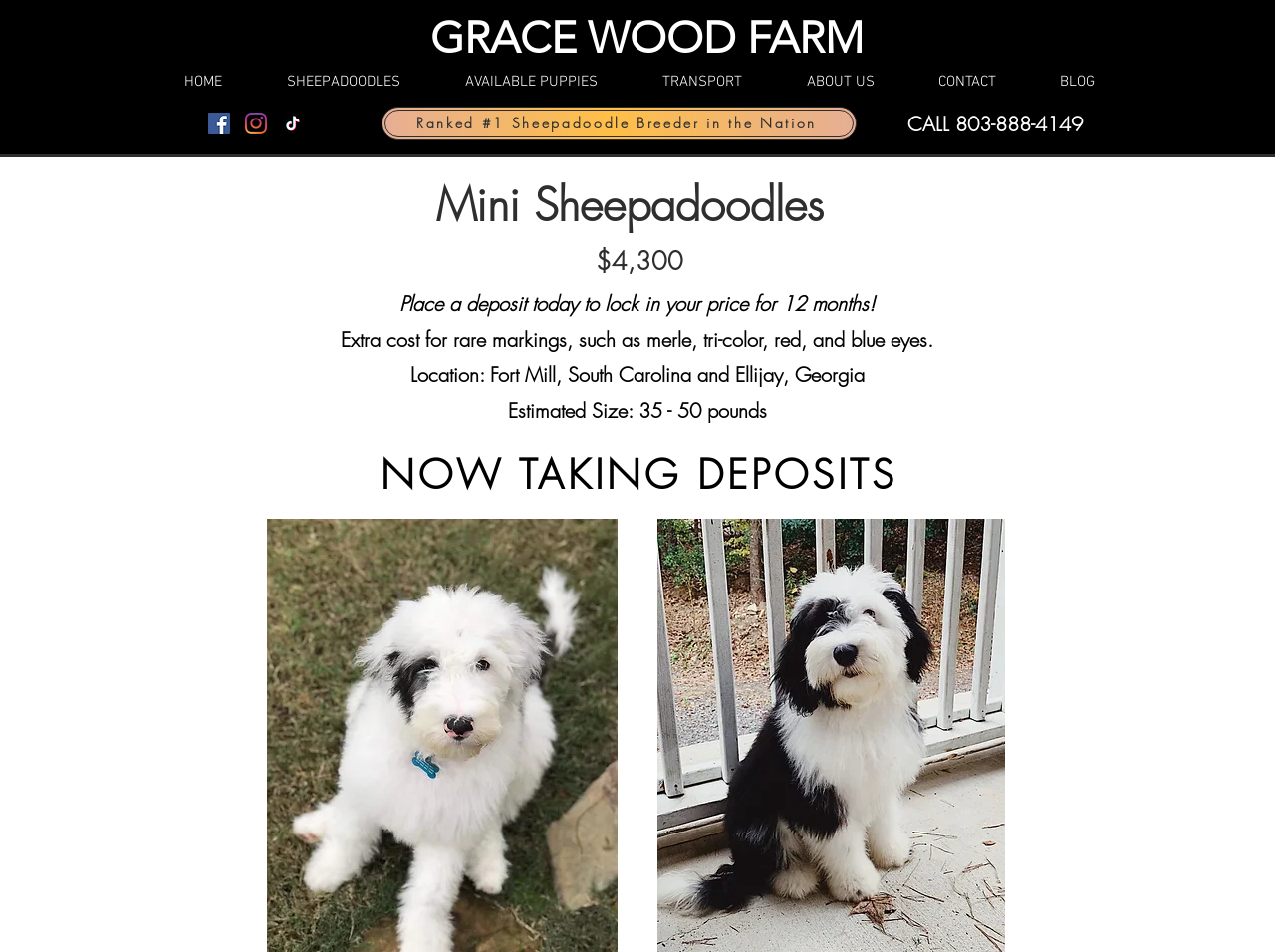Provide a thorough description of the webpage you see.

The webpage is about Mini Sheepadoodles and Grace Wood Farm. At the top, there is a large heading "GRACE WOOD FARM" with a link to the farm's website. Below it, there is a navigation menu with links to different sections of the website, including "HOME", "SHEEPADOODLES", "AVAILABLE PUPPIES", "TRANSPORT", "ABOUT US", "CONTACT", and "BLOG".

To the right of the navigation menu, there is a social bar with links to the farm's Facebook, Instagram, and TikTok profiles, each accompanied by an image of the respective social media platform's logo.

Below the social bar, there is a link that reads "Ranked #1 Sheepadoodle Breeder in the Nation". Next to it, there is a heading with a phone number "CALL 803-888-4149" and a link to call the number.

The main content of the webpage is about Mini Sheepadoodles. There is a heading that reads "Mini Sheepadoodles" followed by a price "$4,300". Below it, there is a detailed description of the puppies, including the estimated size, location, and additional costs for rare markings. The description is divided into two parts, with the first part describing the puppies and the second part providing more details about the estimated size.

At the bottom, there is a heading that reads "NOW TAKING DEPOSITS", indicating that the farm is currently accepting deposits for the puppies.